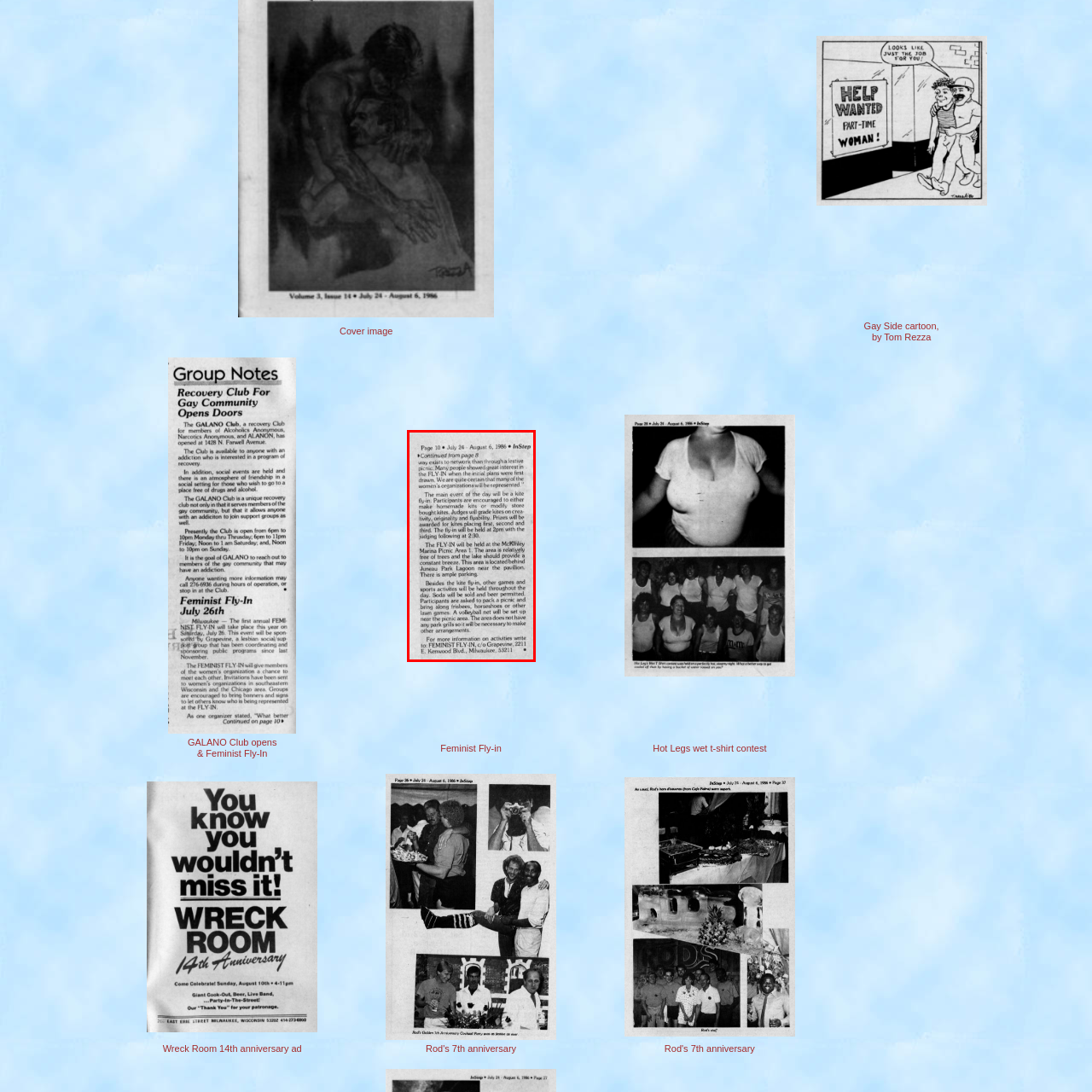Pay attention to the content inside the red bounding box and deliver a detailed answer to the following question based on the image's details: What are the criteria for judging kite entries?

According to the article, the judges will assess the kite entries based on three criteria: novelty, originality, and whether they effectively fly, which suggests that creativity and functionality are important aspects of the competition.